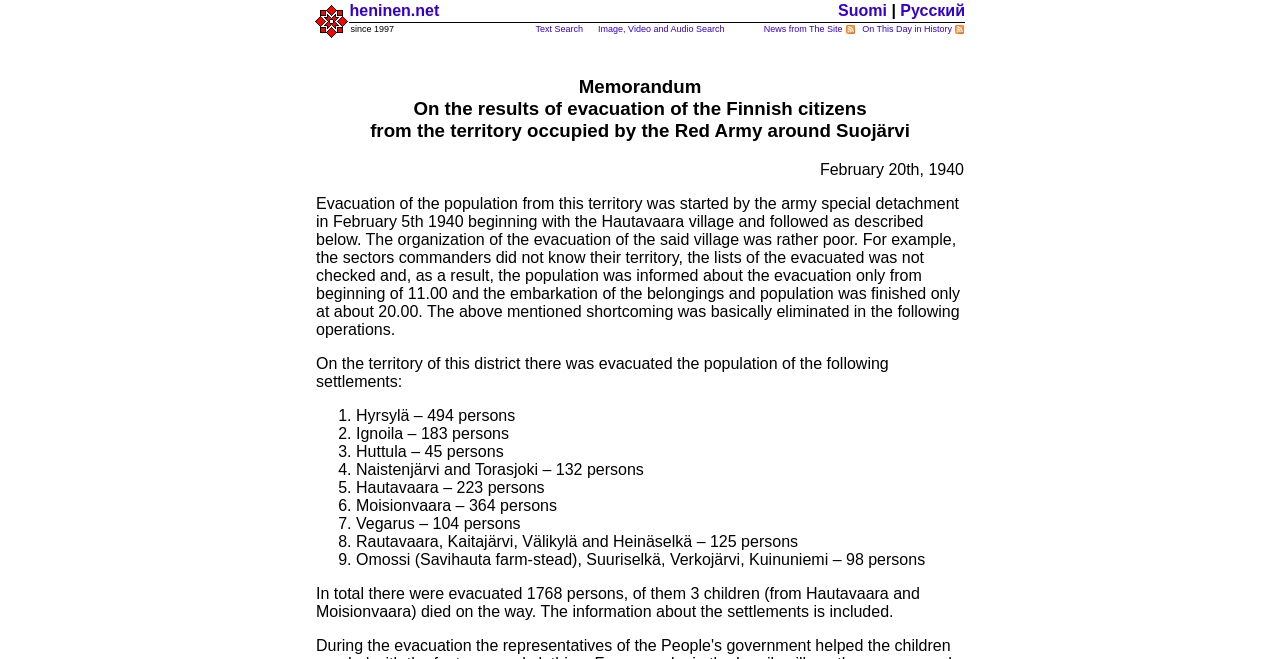What is the date of the evacuation?
Please answer the question as detailed as possible based on the image.

I found the answer by looking at the static text element with the content 'February 20th, 1940' which is located at the coordinates [0.641, 0.244, 0.753, 0.27]. This text is likely to be a date related to the evacuation event described on the webpage.